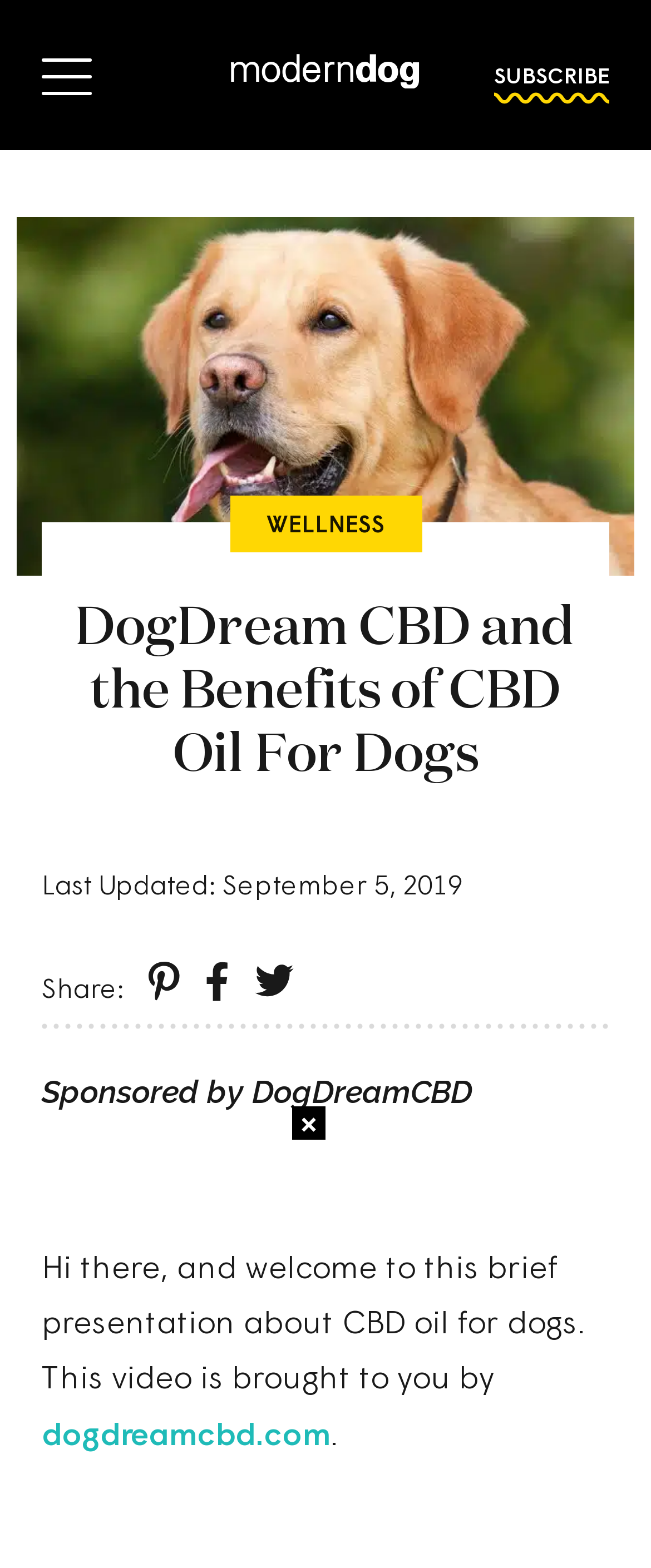What is the topic of the presentation? Examine the screenshot and reply using just one word or a brief phrase.

CBD oil for dogs